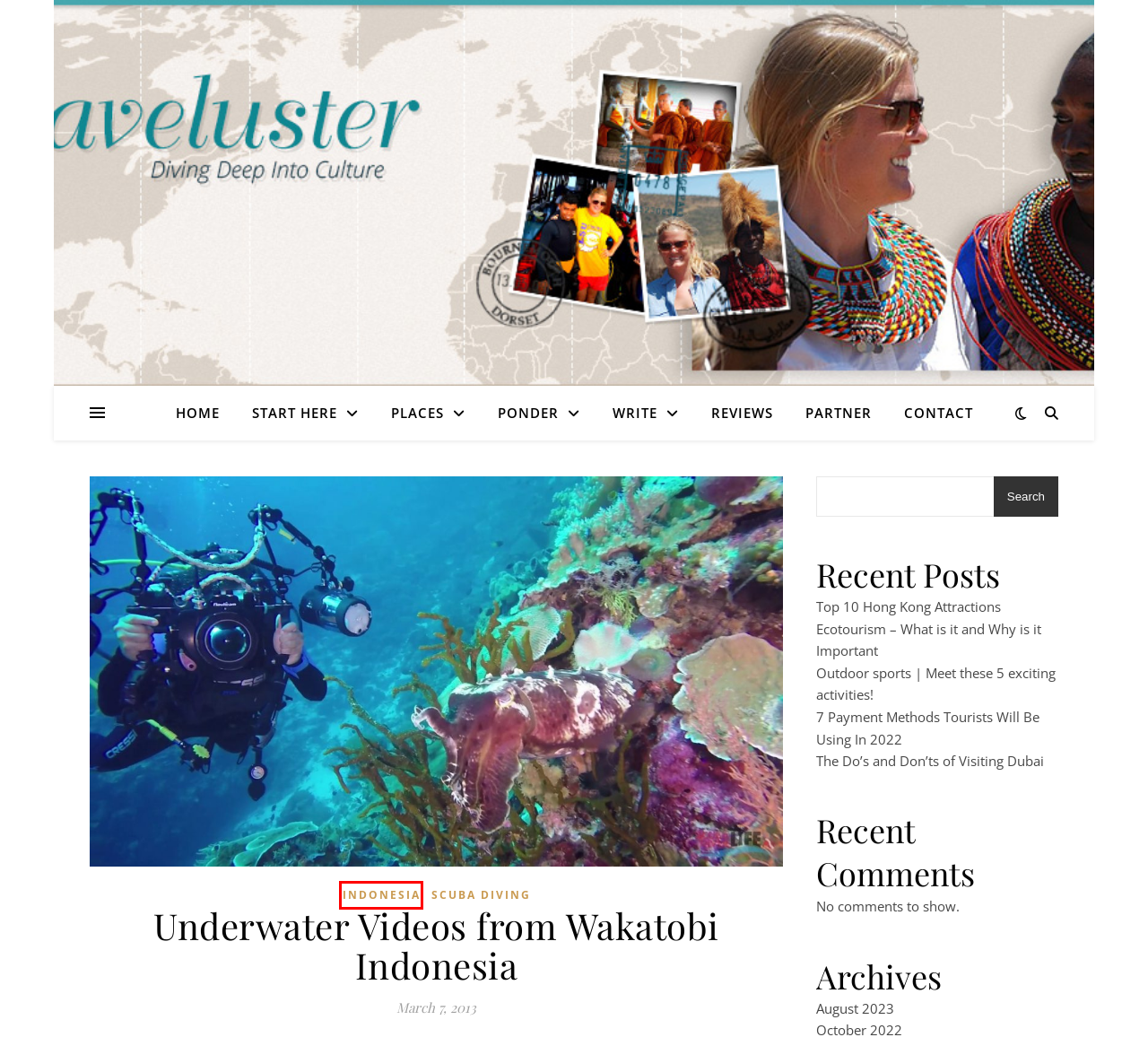You have a screenshot of a webpage with a red bounding box around an element. Choose the best matching webpage description that would appear after clicking the highlighted element. Here are the candidates:
A. 7 Payment Methods Tourists Will Be Using In 2022 – The Traveluster
B. Contact – The Traveluster
C. Partner – The Traveluster
D. Ponder – The Traveluster
E. October 2022 – The Traveluster
F. Outdoor sports | Meet these 5 exciting activities! – The Traveluster
G. SCUBA diving – The Traveluster
H. Indonesia – The Traveluster

H